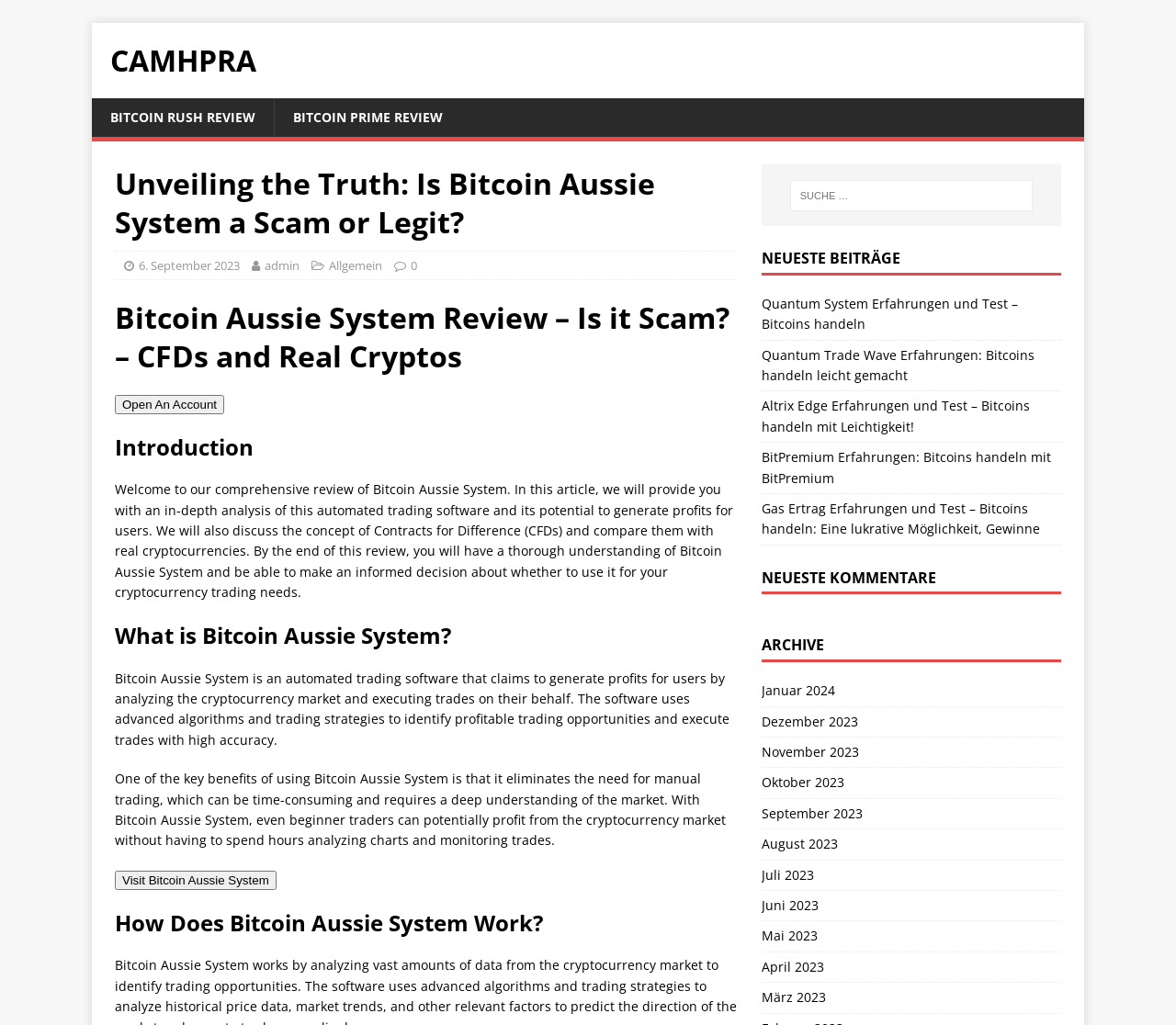Reply to the question with a brief word or phrase: What is the name of the website?

CAMHPRA